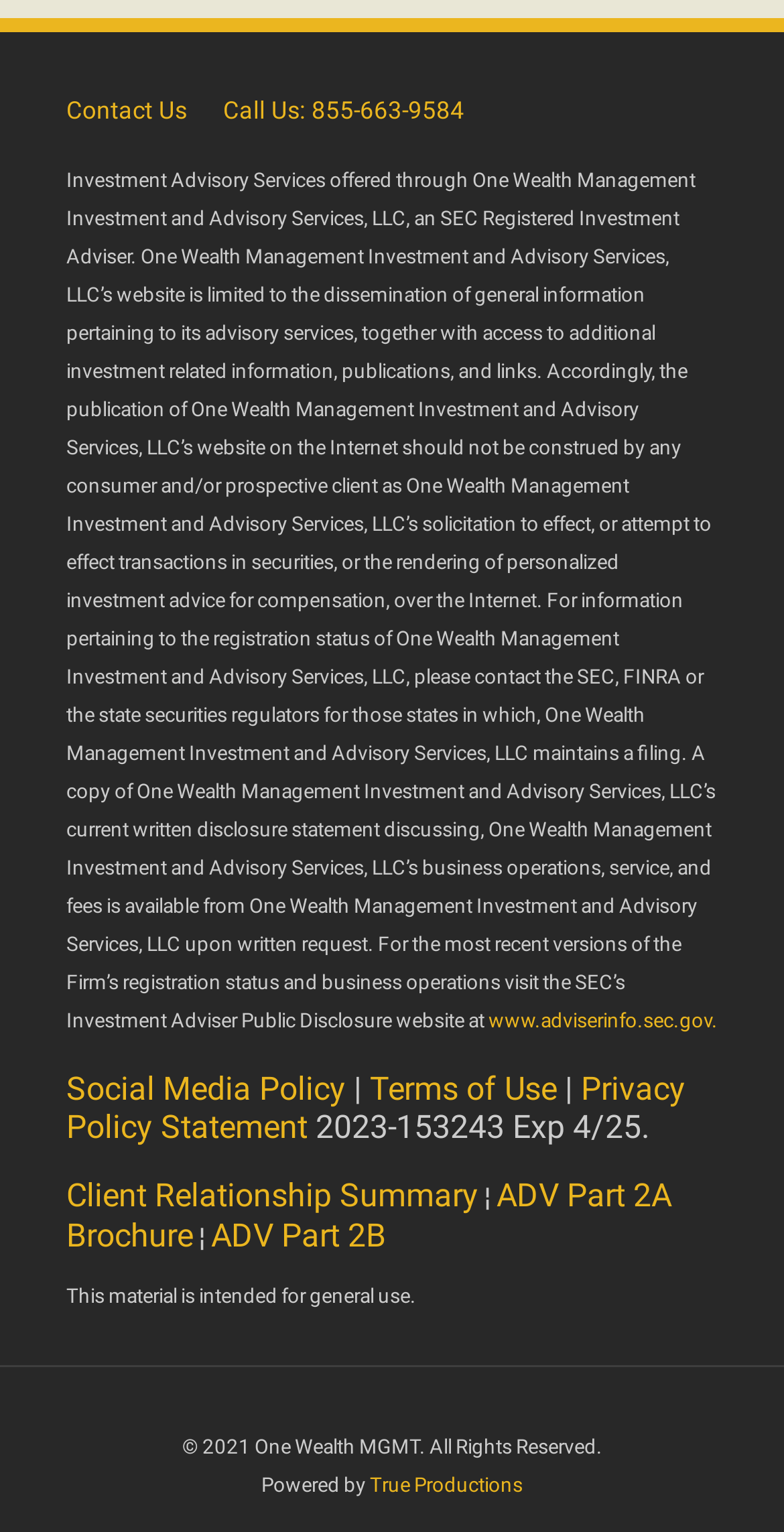Please locate the bounding box coordinates of the element that needs to be clicked to achieve the following instruction: "Read the Client Relationship Summary". The coordinates should be four float numbers between 0 and 1, i.e., [left, top, right, bottom].

[0.085, 0.768, 0.61, 0.793]